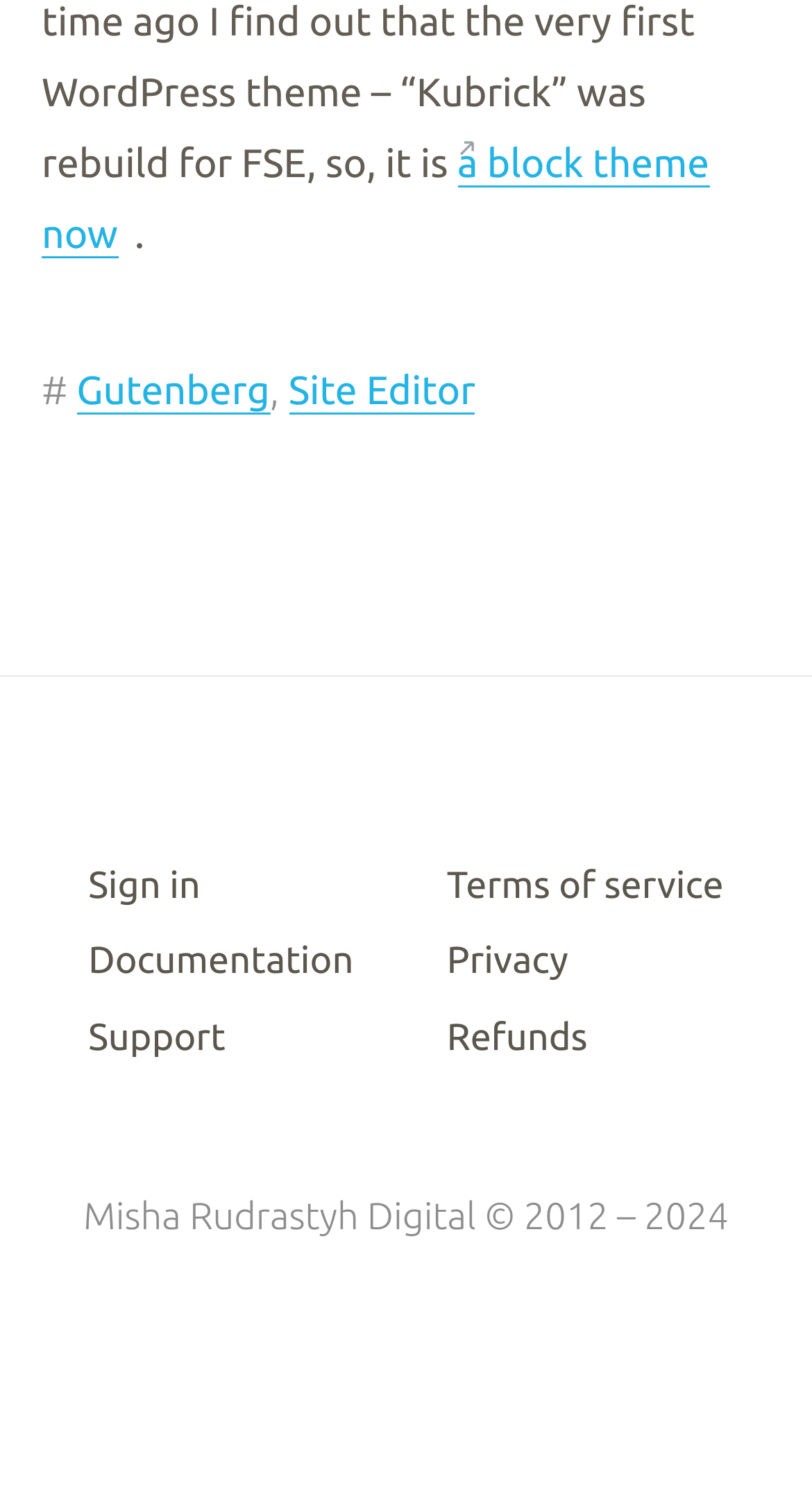Please identify the bounding box coordinates of the region to click in order to complete the given instruction: "read terms of service". The coordinates should be four float numbers between 0 and 1, i.e., [left, top, right, bottom].

[0.55, 0.576, 0.891, 0.604]